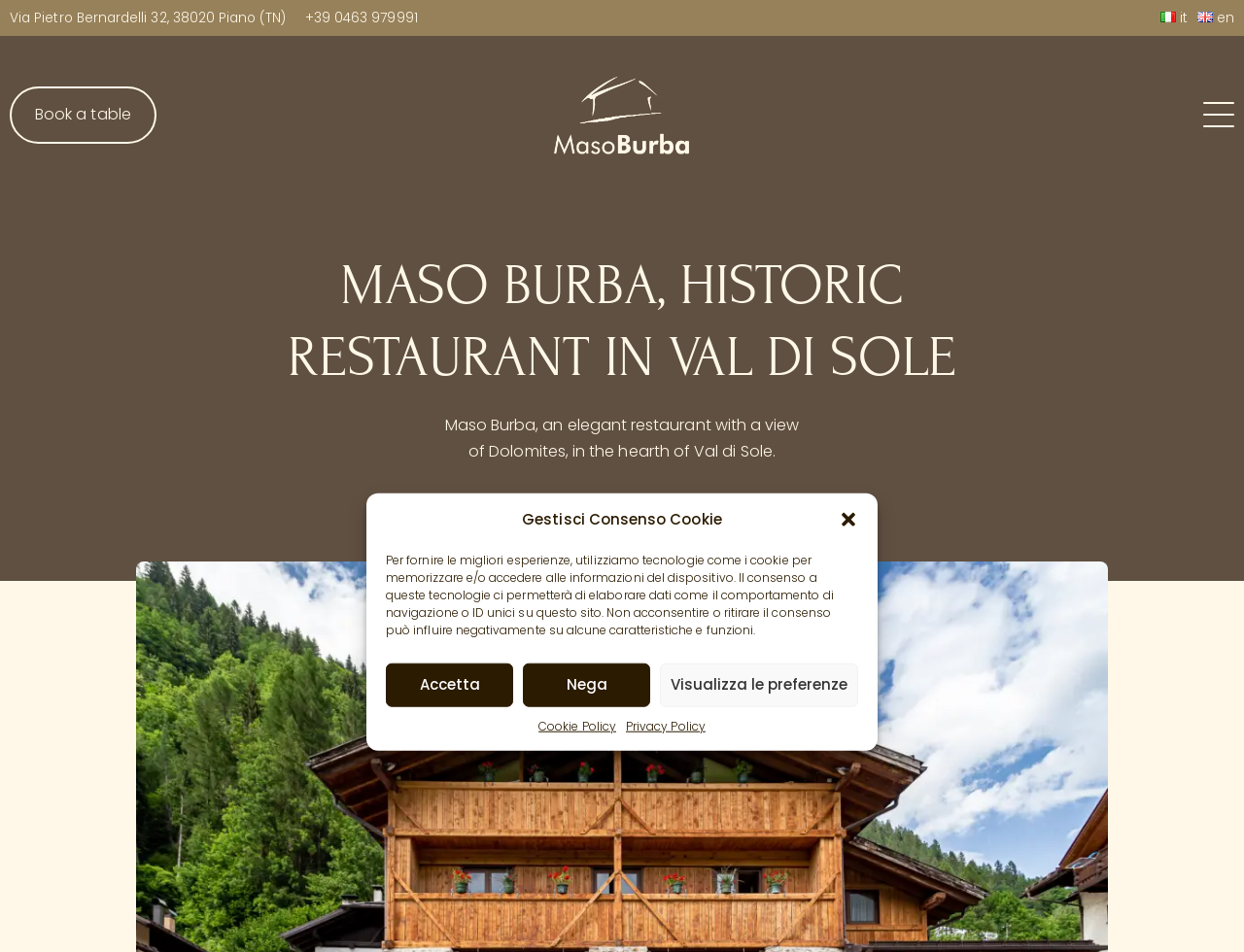Determine the bounding box coordinates of the clickable area required to perform the following instruction: "View Refund Policy". The coordinates should be represented as four float numbers between 0 and 1: [left, top, right, bottom].

None